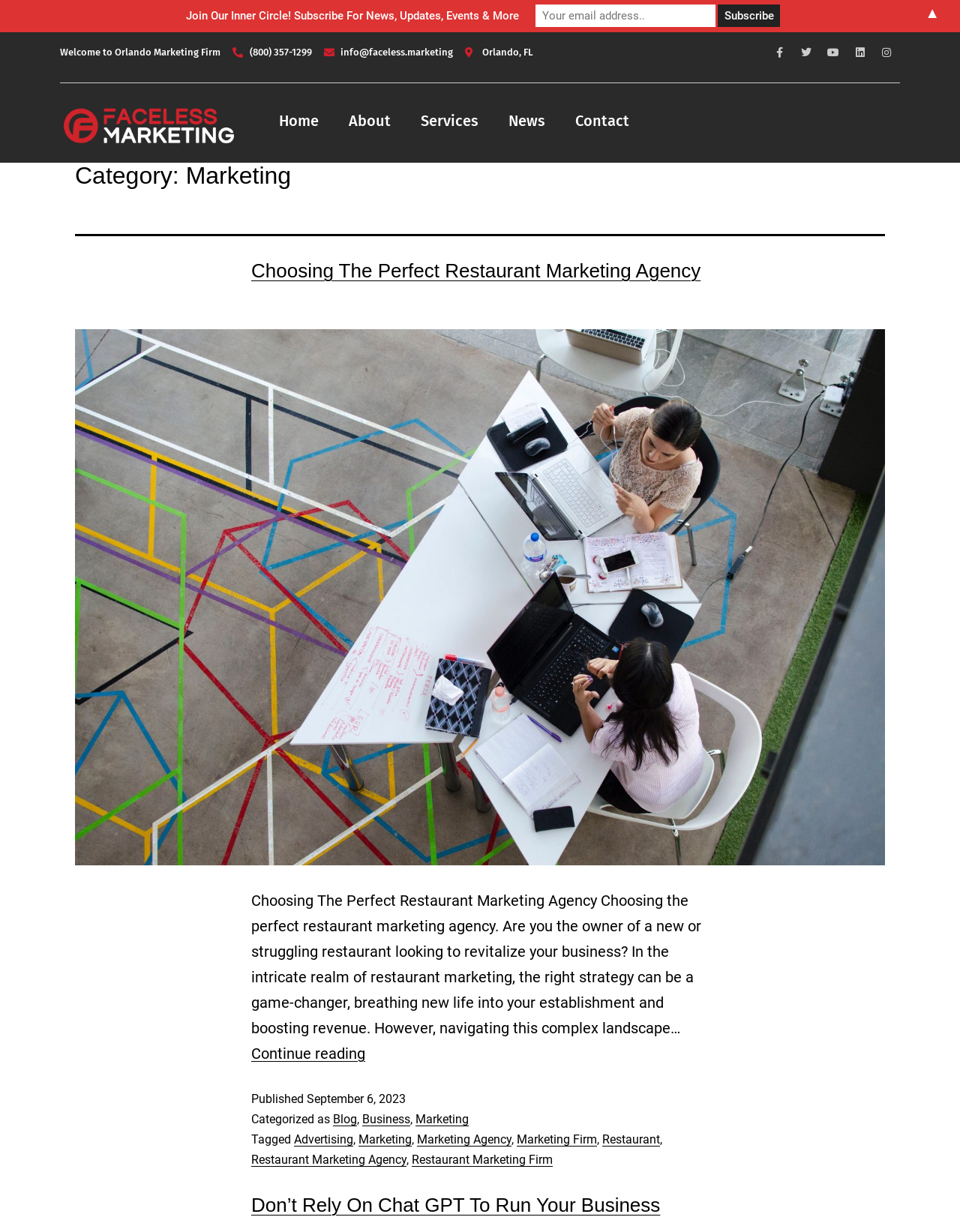With reference to the screenshot, provide a detailed response to the question below:
What is the category of the article 'Choosing The Perfect Restaurant Marketing Agency'?

The category of the article 'Choosing The Perfect Restaurant Marketing Agency' can be found at the top of the article section, where it is displayed as a heading with the text 'Category: Marketing'. This indicates that the article belongs to the marketing category.